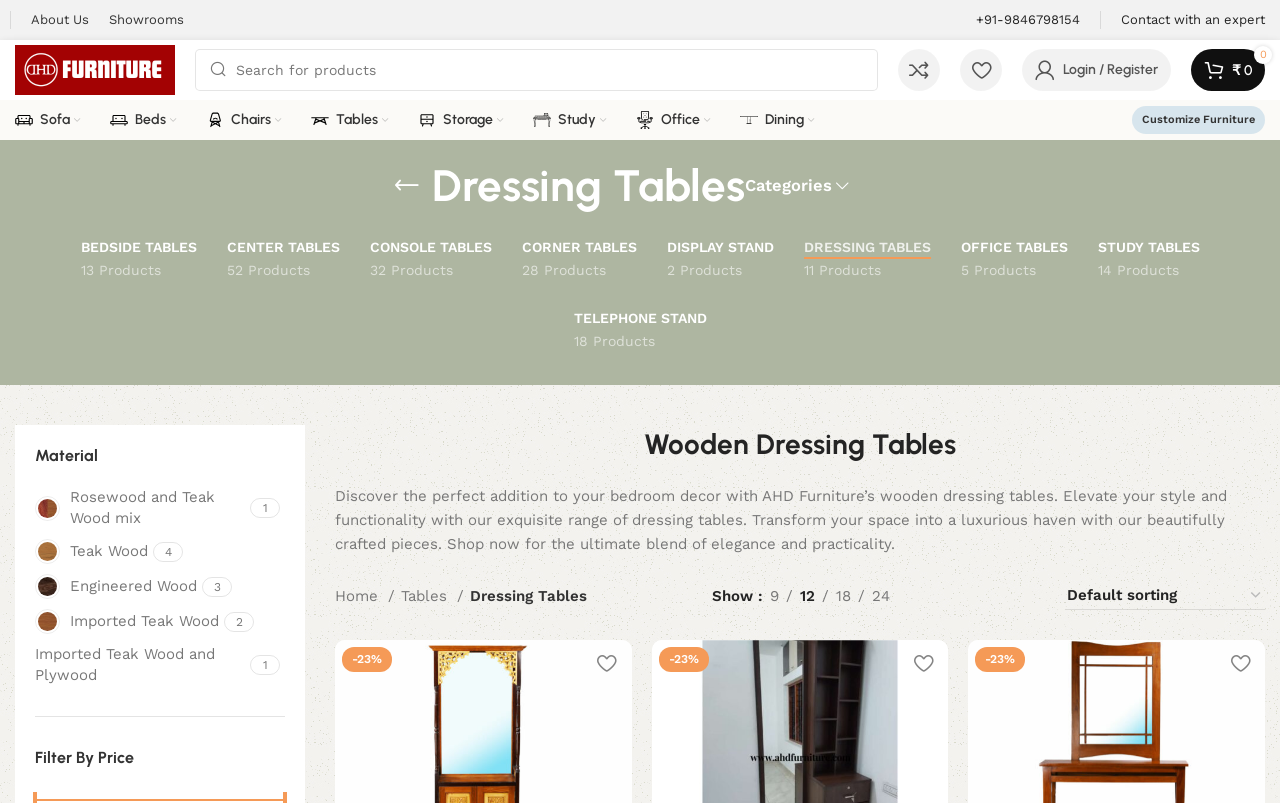Find the bounding box coordinates for the element that must be clicked to complete the instruction: "View dressing tables with rosewood and teak wood mix". The coordinates should be four float numbers between 0 and 1, indicated as [left, top, right, bottom].

[0.027, 0.607, 0.191, 0.659]